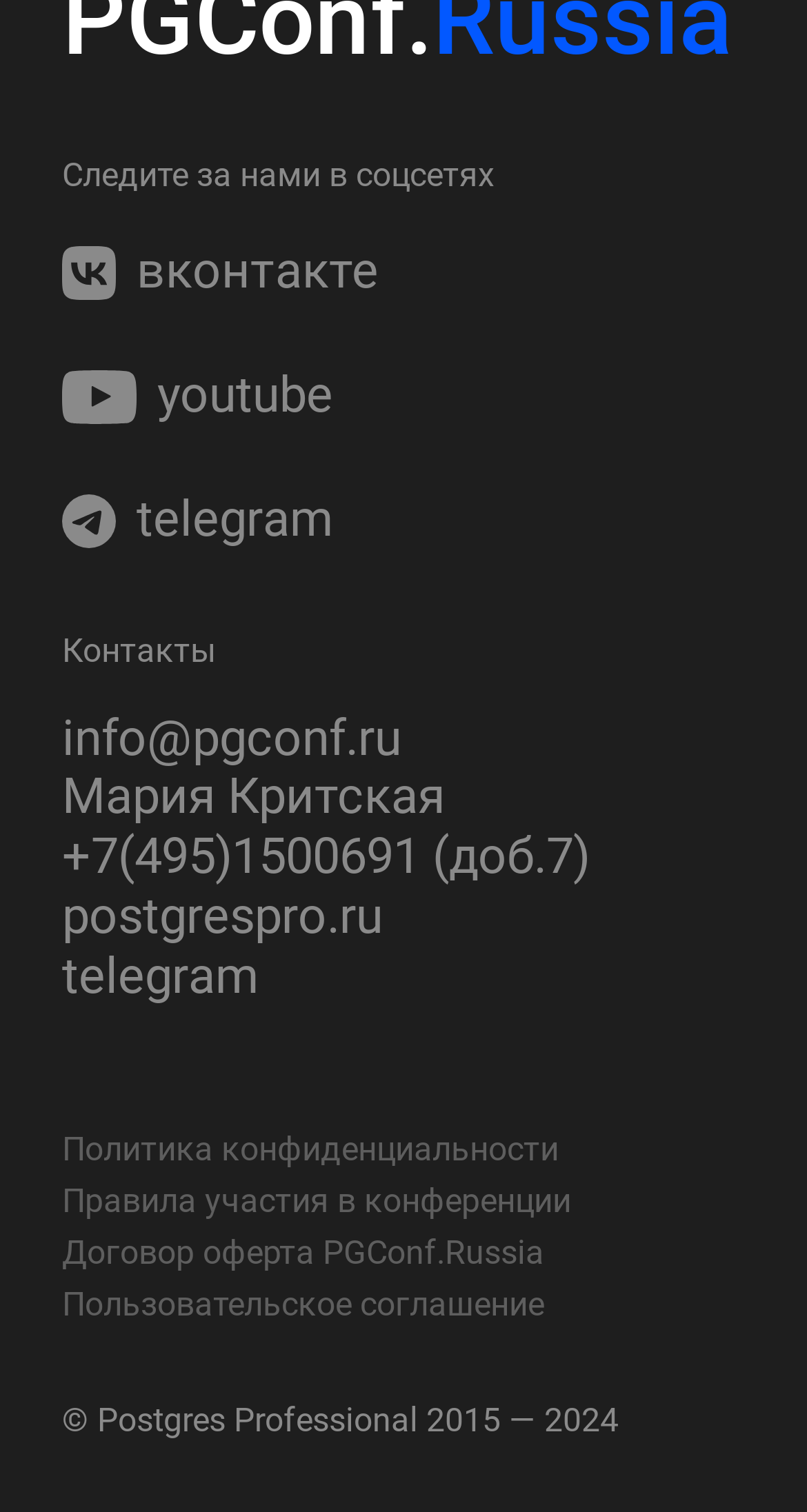Locate the bounding box coordinates of the element to click to perform the following action: 'View vkontakte page'. The coordinates should be given as four float values between 0 and 1, in the form of [left, top, right, bottom].

[0.169, 0.154, 0.469, 0.203]